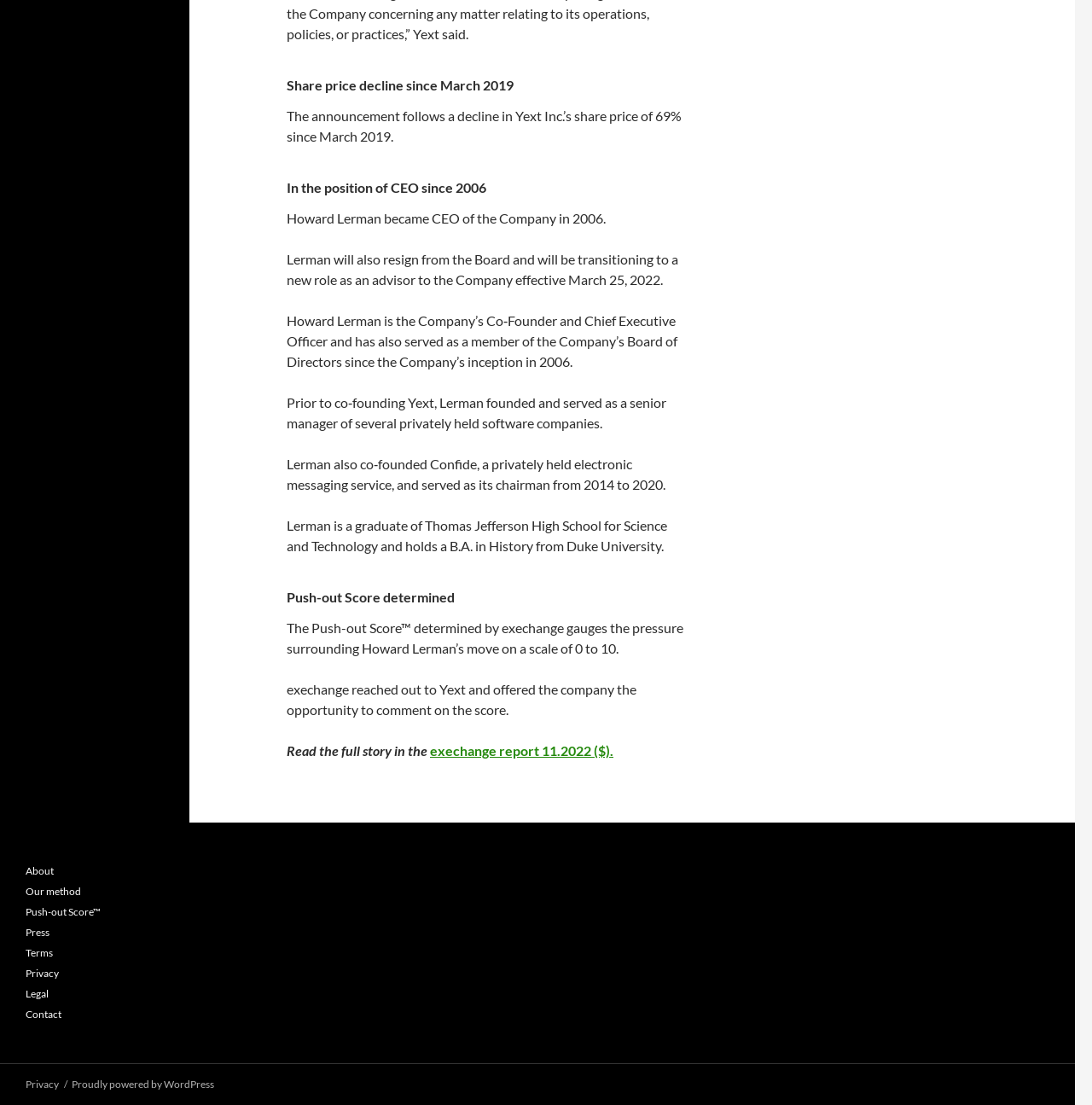Locate the bounding box coordinates of the element's region that should be clicked to carry out the following instruction: "Check Privacy policy". The coordinates need to be four float numbers between 0 and 1, i.e., [left, top, right, bottom].

[0.023, 0.975, 0.054, 0.987]